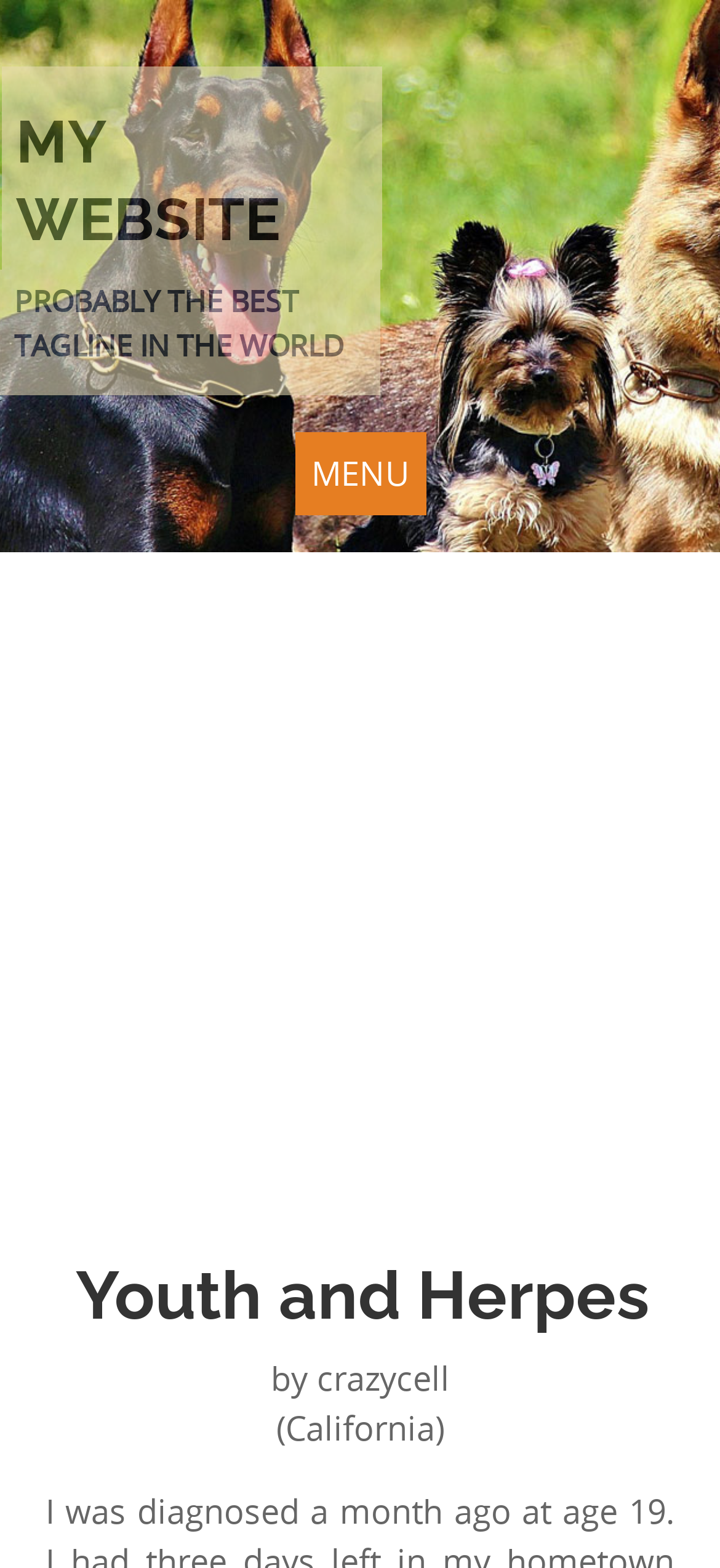Please answer the following question using a single word or phrase: 
What is the menu item?

MENU